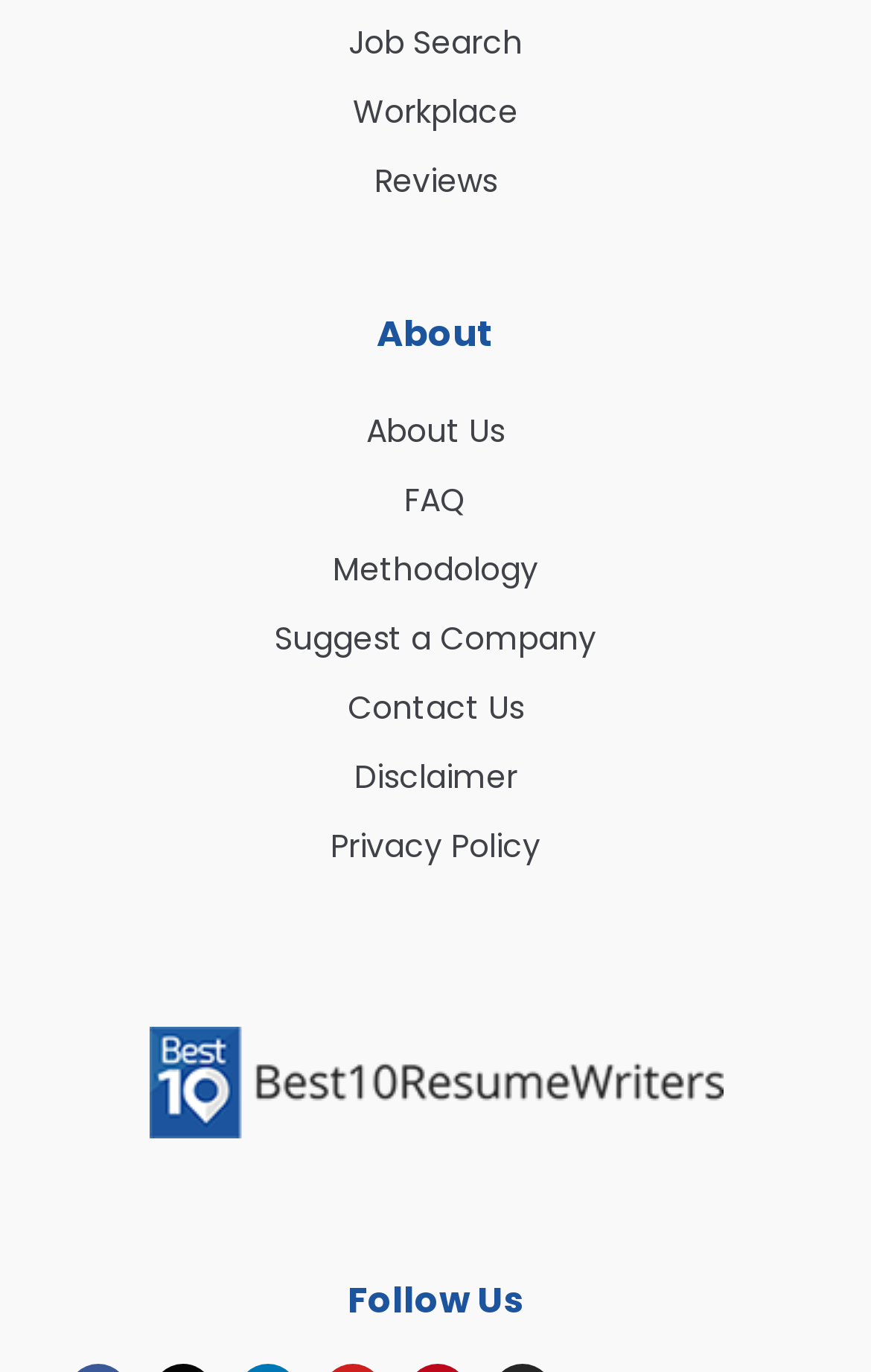Determine the bounding box coordinates for the UI element with the following description: "alt="Best10 Resume Writers"". The coordinates should be four float numbers between 0 and 1, represented as [left, top, right, bottom].

[0.171, 0.749, 0.829, 0.83]